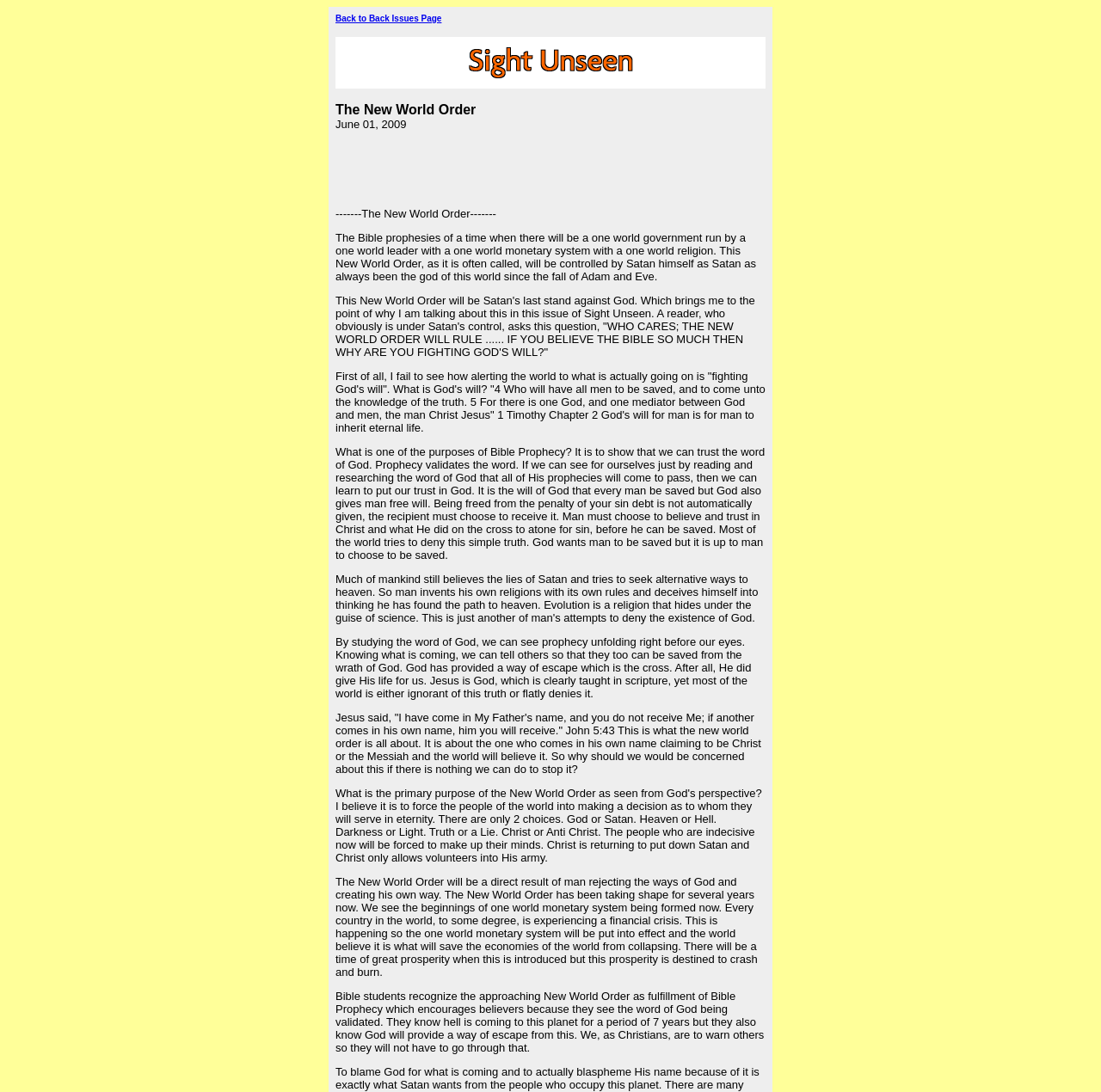Identify the bounding box coordinates for the UI element that matches this description: "aria-label="Advertisement" name="aswift_0" title="Advertisement"".

[0.305, 0.132, 0.67, 0.18]